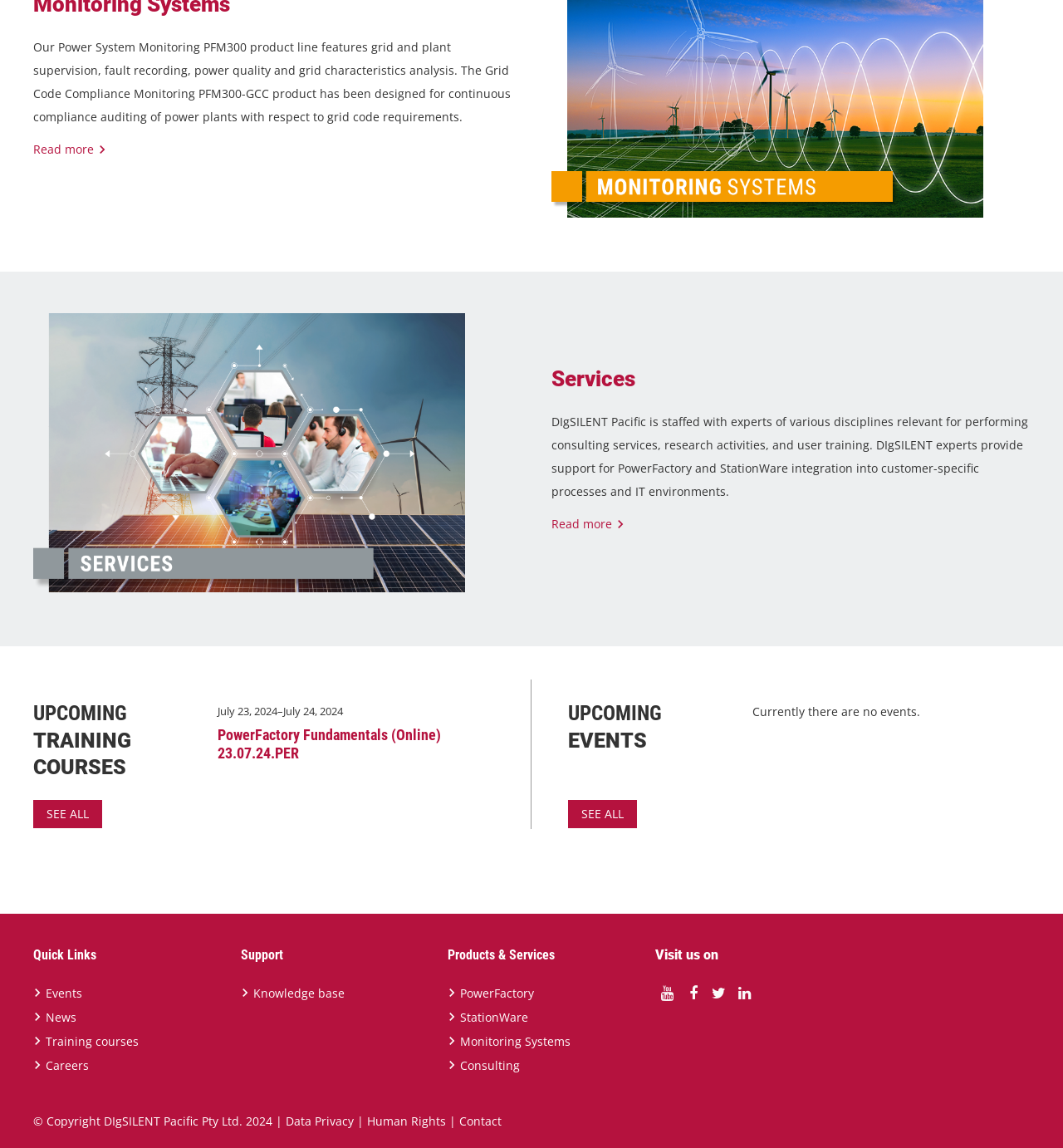Determine the bounding box coordinates of the clickable region to follow the instruction: "Read more about Power System Monitoring PFM300 product line".

[0.031, 0.123, 0.104, 0.137]